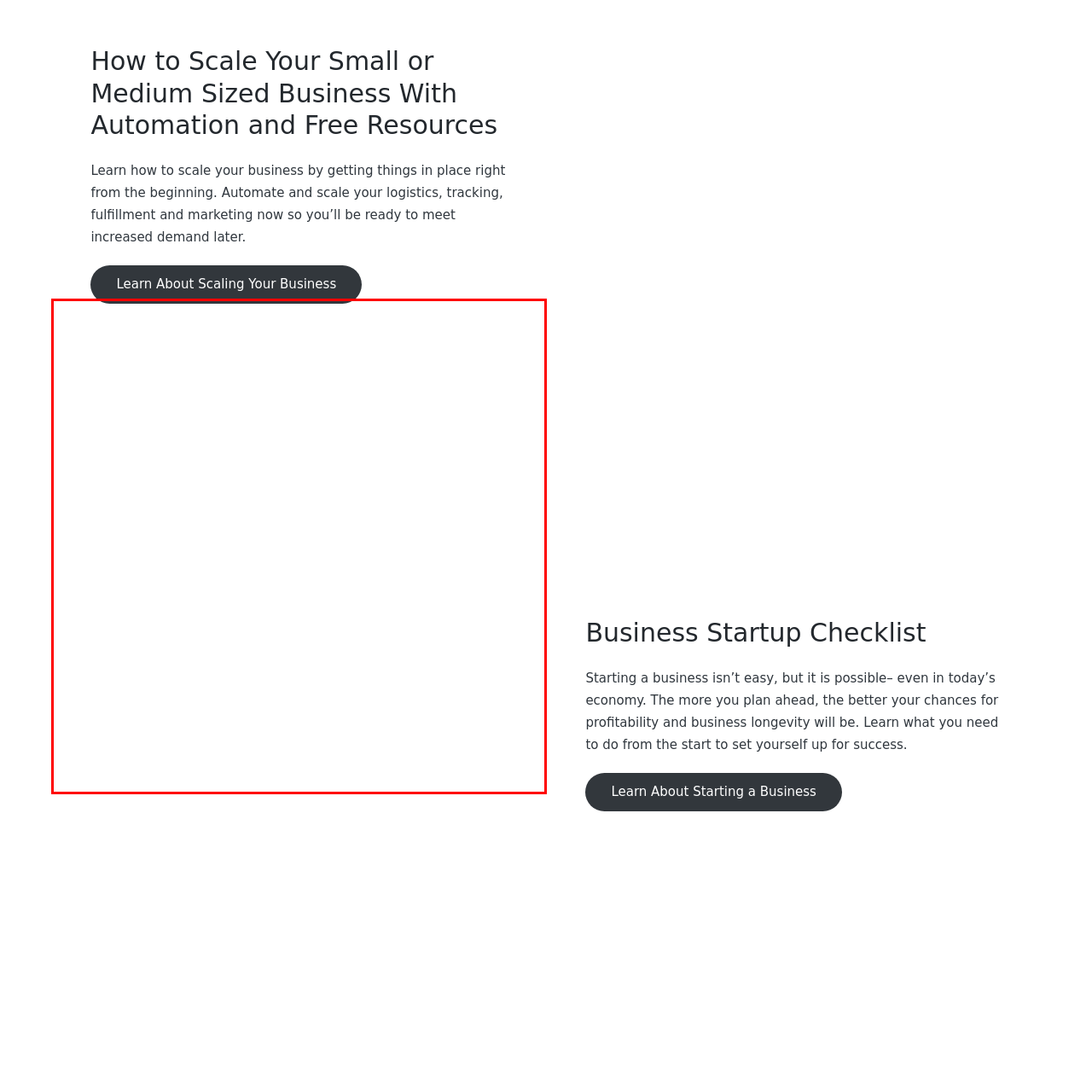Concentrate on the image inside the red border and answer the question in one word or phrase: 
What aspects of business does the guide help with?

Logistics, tracking, fulfillment, marketing